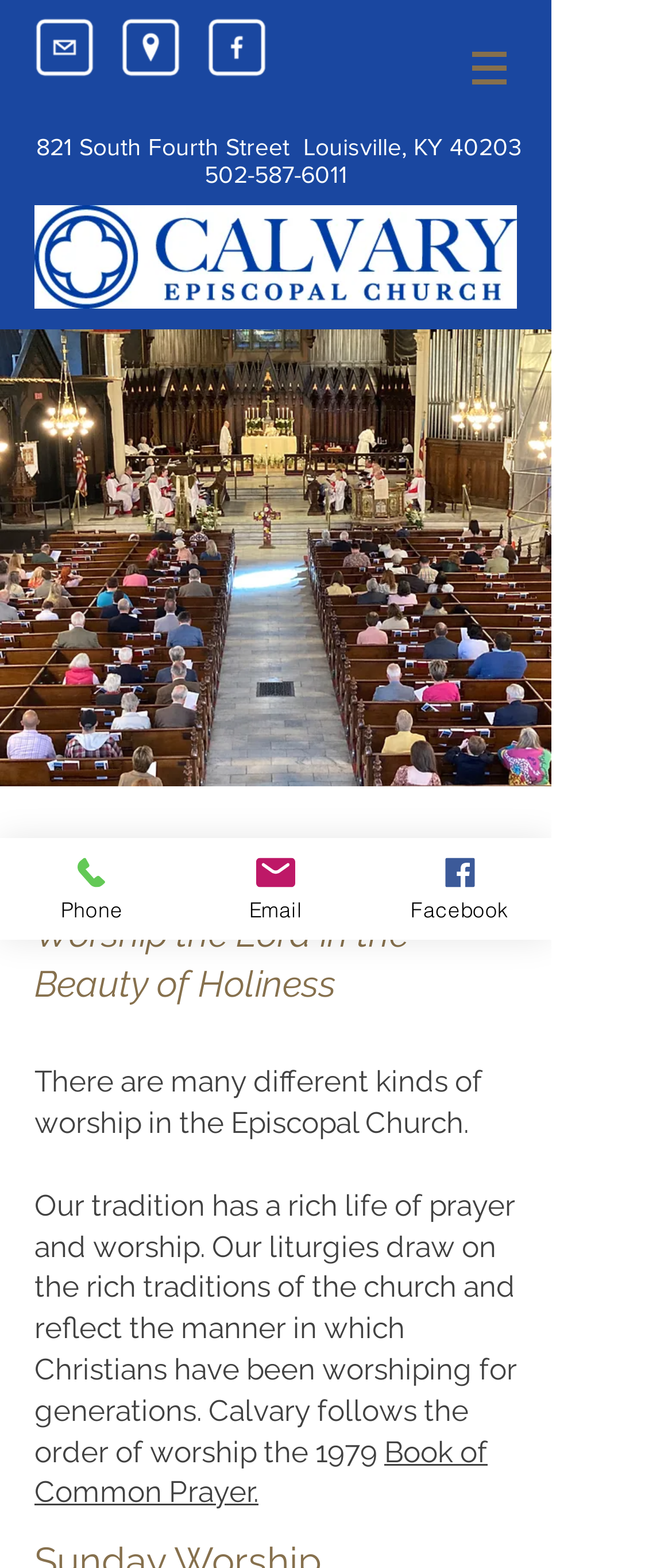Utilize the details in the image to thoroughly answer the following question: What is the phone number of Calvary Episcopal Church?

I found the phone number by looking at the heading element with the text '502-587-6011' which is located below the address. The phone number is also a link, indicating that it can be clicked to make a call.